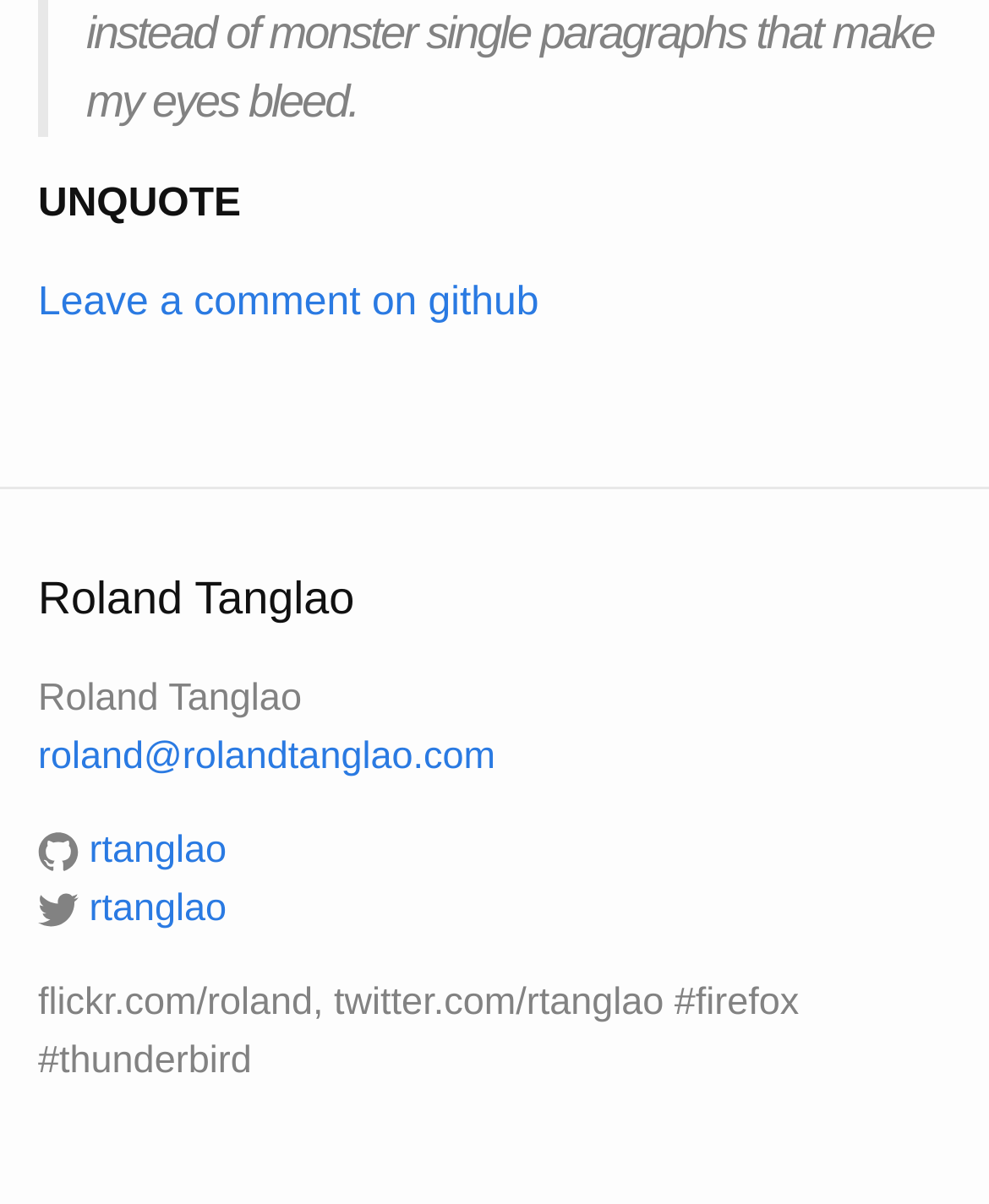Provide the bounding box coordinates of the HTML element this sentence describes: "Leave a comment on github". The bounding box coordinates consist of four float numbers between 0 and 1, i.e., [left, top, right, bottom].

[0.038, 0.234, 0.545, 0.269]